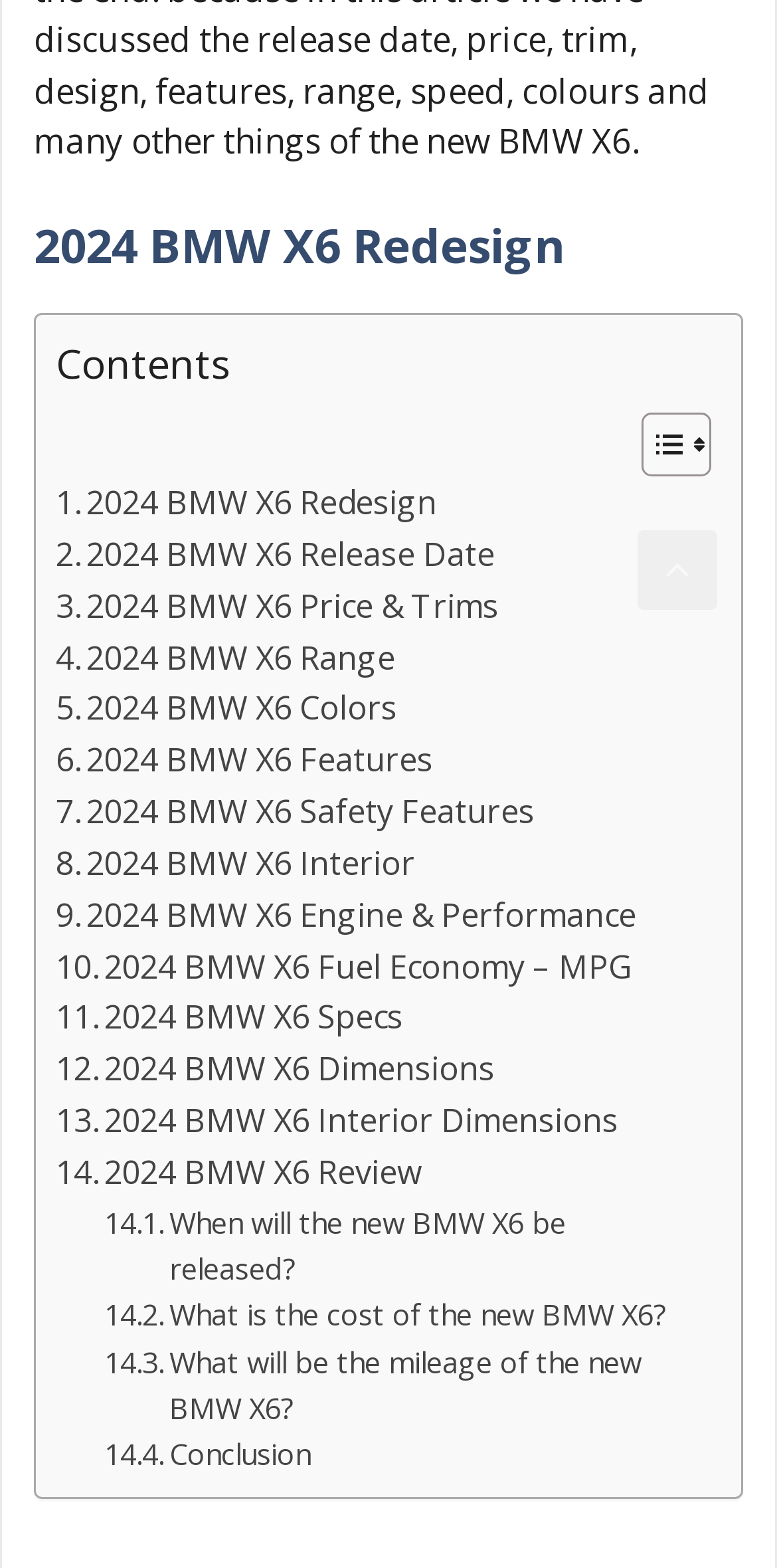What is the title of the webpage?
Using the picture, provide a one-word or short phrase answer.

2024 BMW X6 Redesign